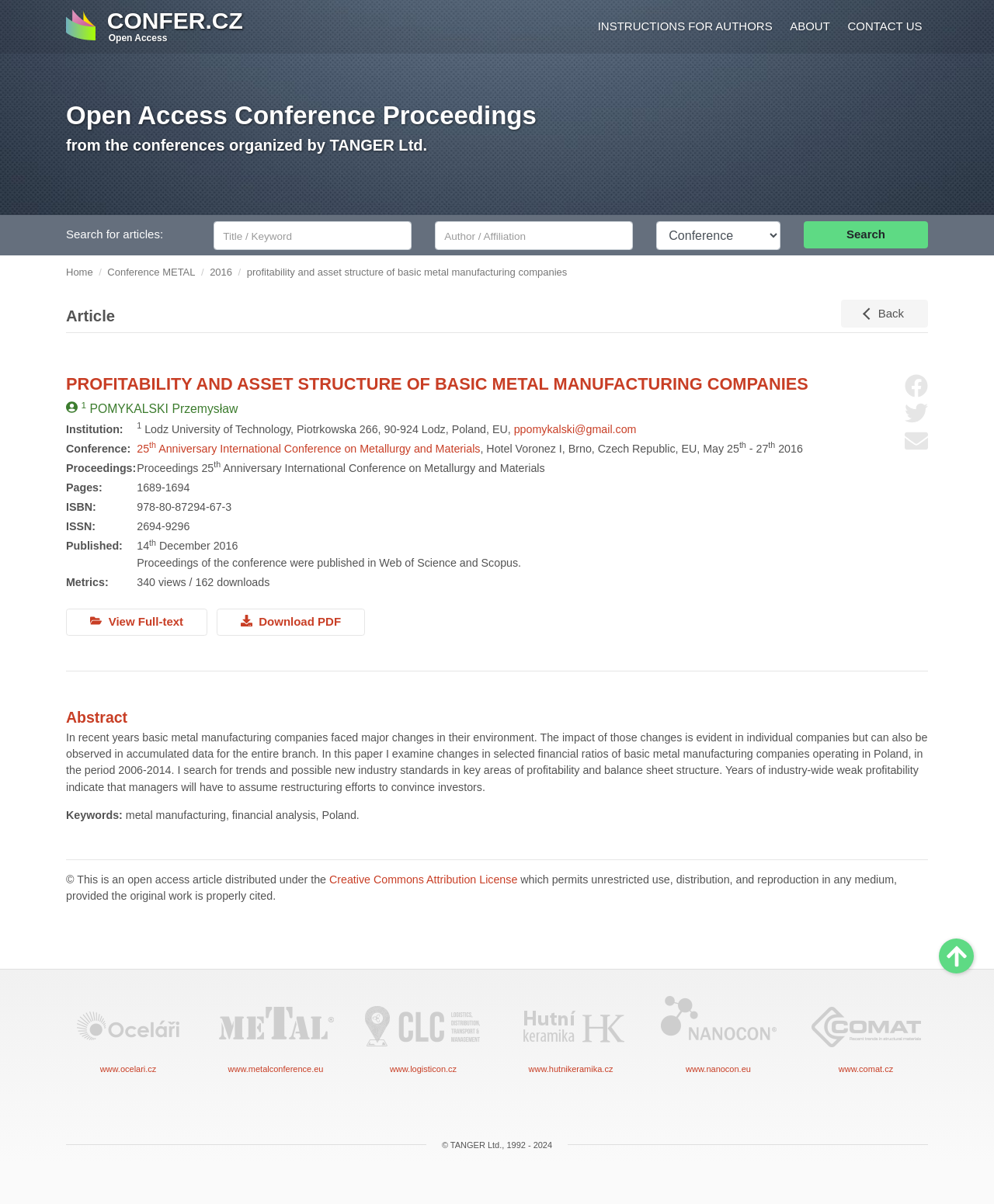Please identify the coordinates of the bounding box that should be clicked to fulfill this instruction: "View Full-text".

[0.066, 0.505, 0.209, 0.528]